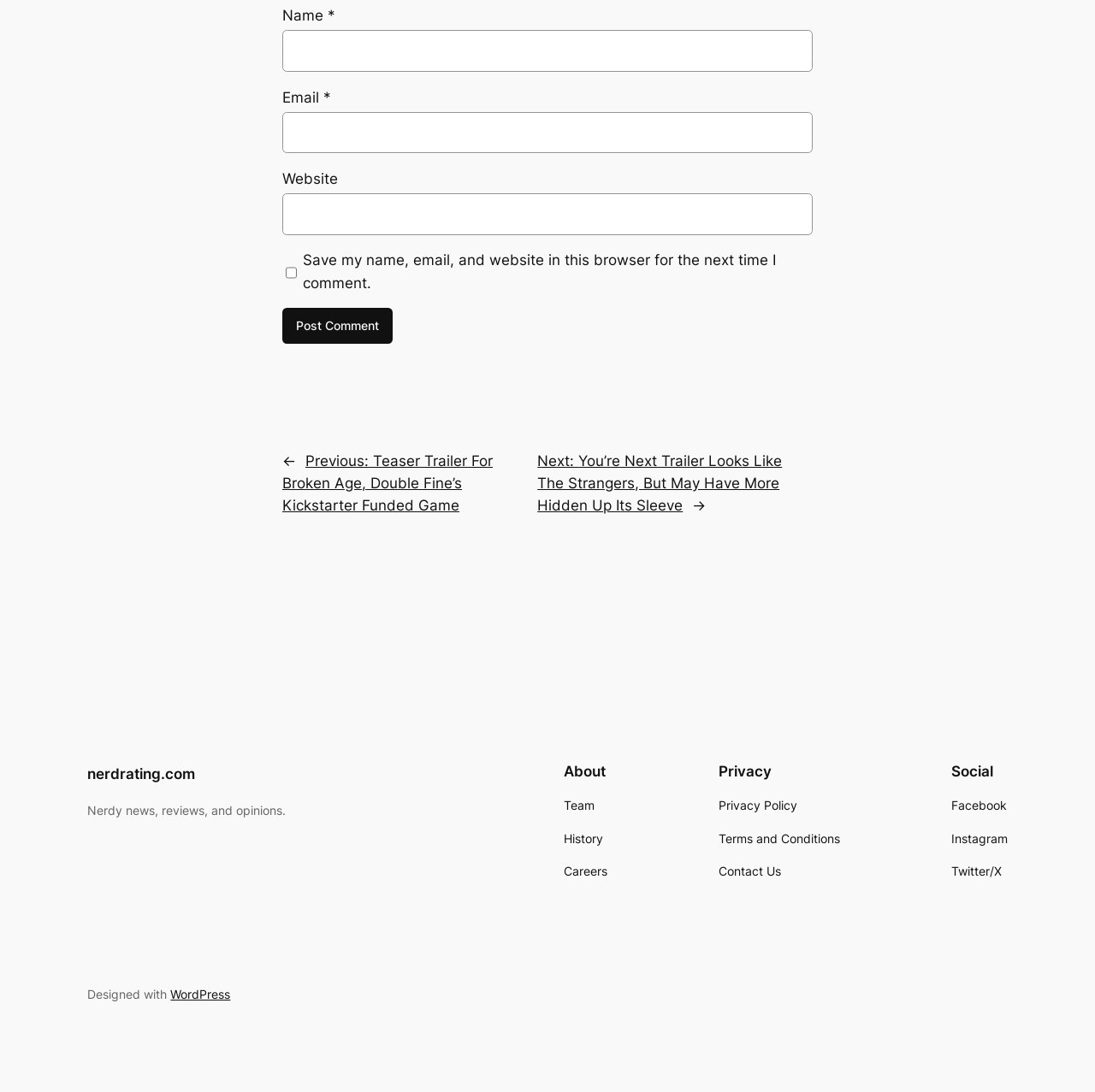Please specify the bounding box coordinates in the format (top-left x, top-left y, bottom-right x, bottom-right y), with all values as floating point numbers between 0 and 1. Identify the bounding box of the UI element described by: Privacy Policy

[0.656, 0.729, 0.728, 0.747]